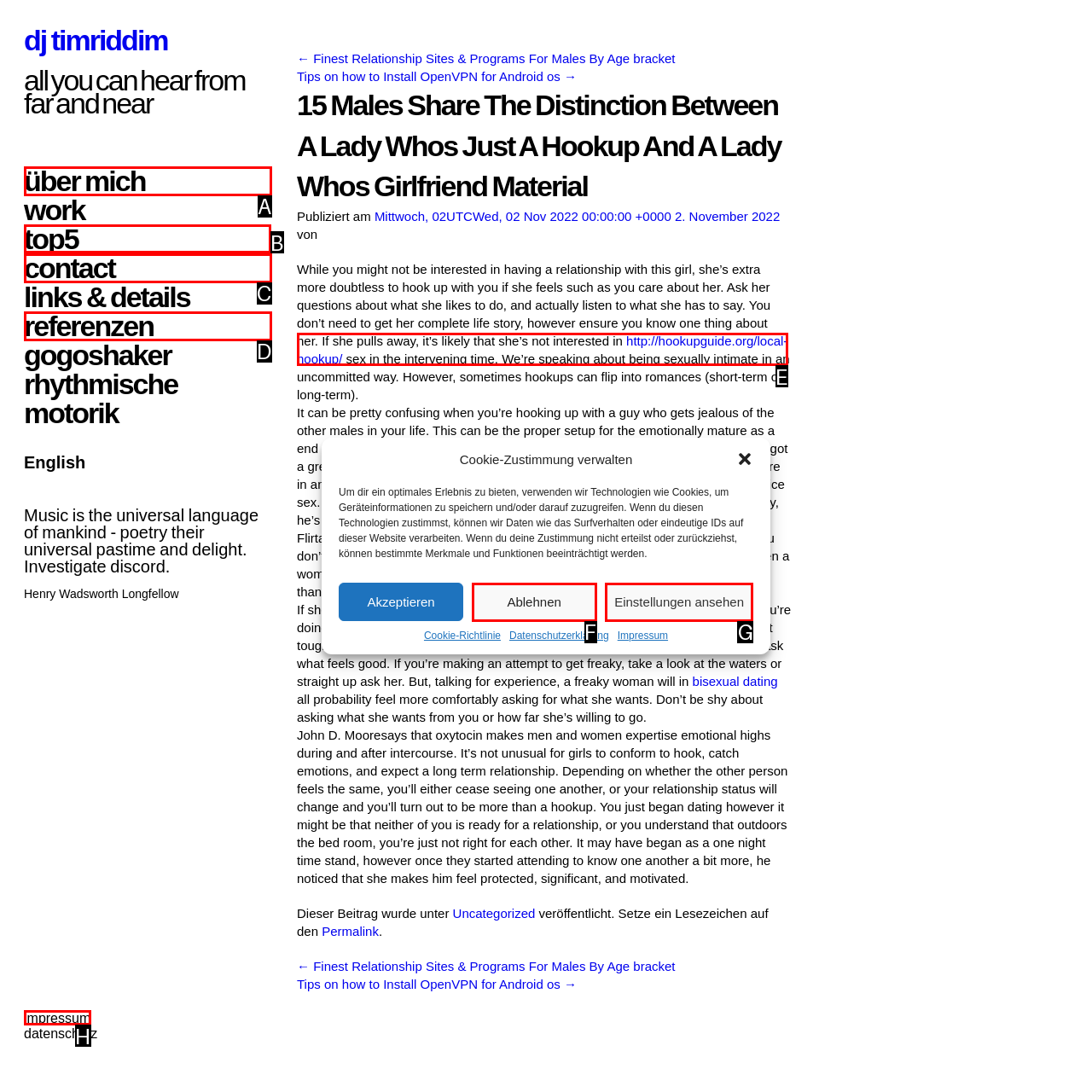Tell me which letter corresponds to the UI element that will allow you to Visit the 'Proceedings Series' page. Answer with the letter directly.

None